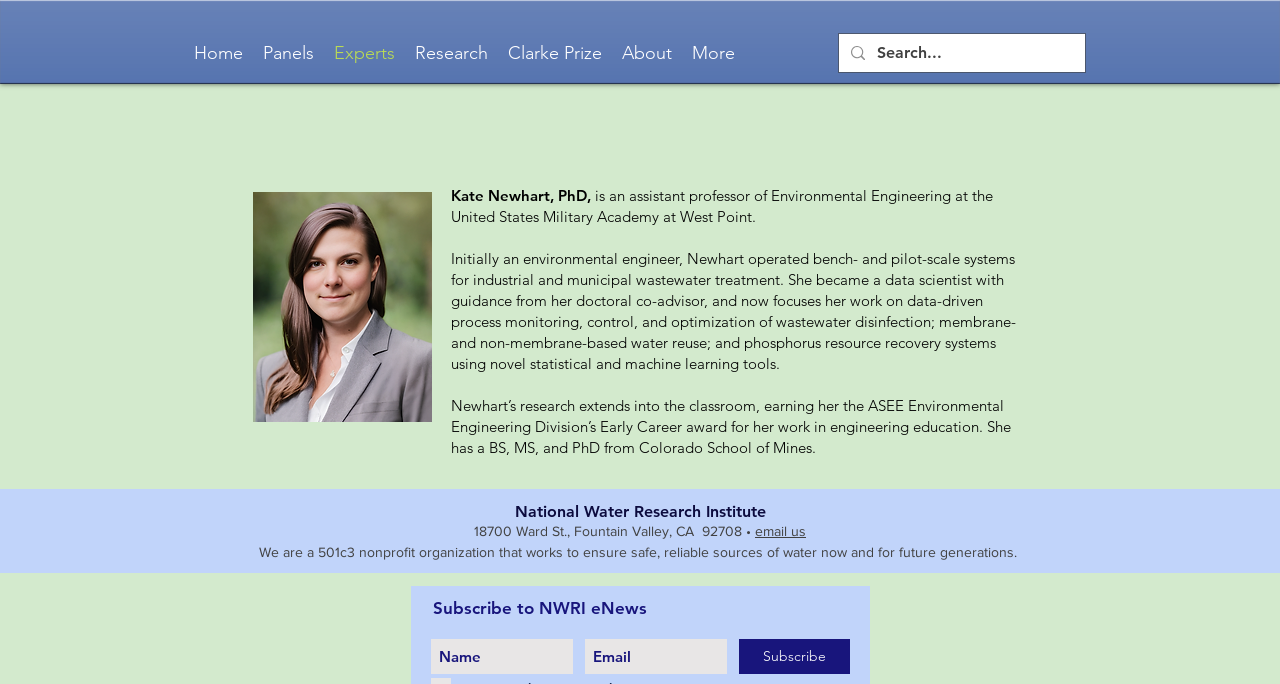Please give a one-word or short phrase response to the following question: 
What is the purpose of the search box?

To search the website